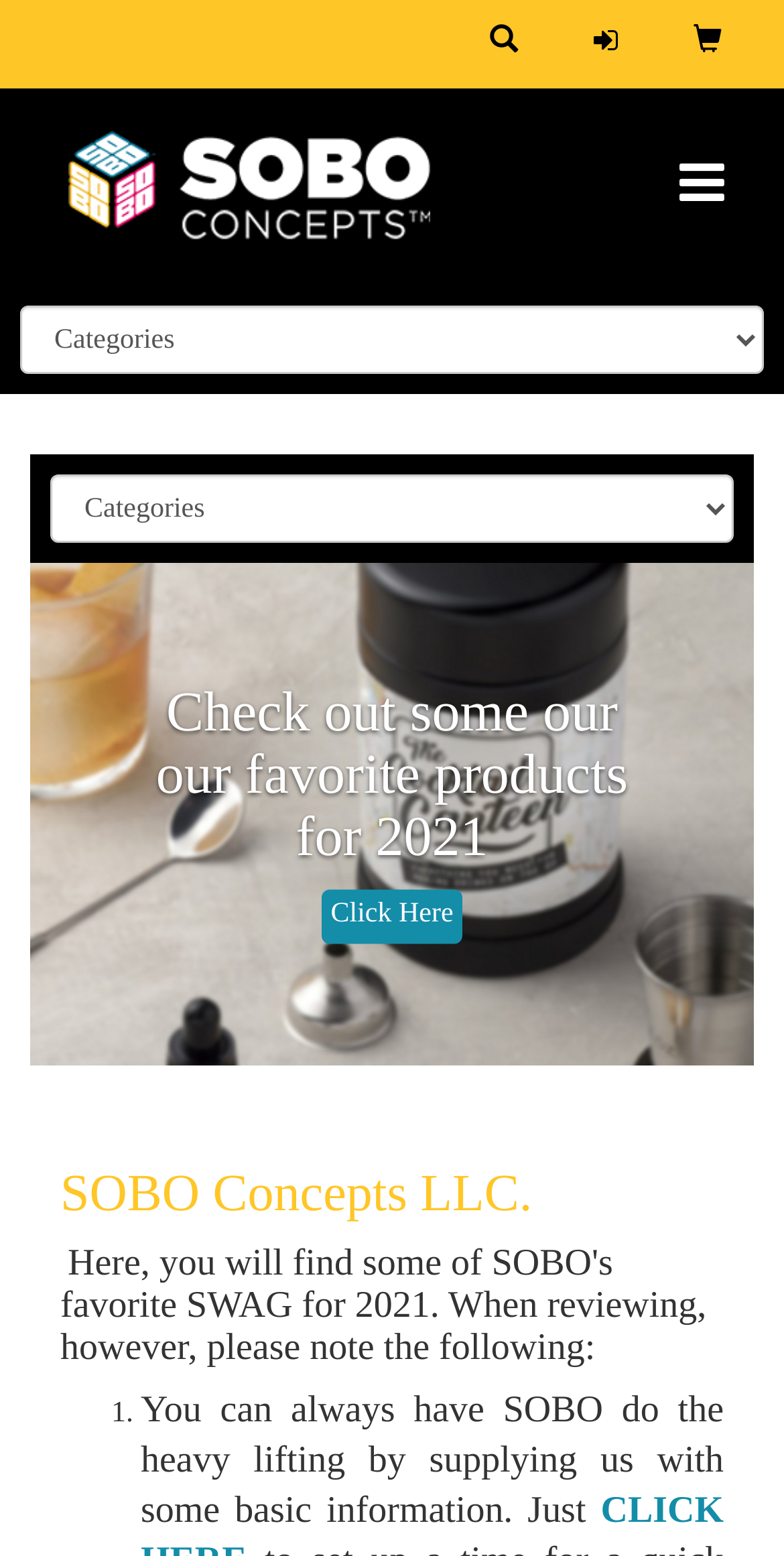Kindly determine the bounding box coordinates for the clickable area to achieve the given instruction: "Search for products".

[0.607, 0.0, 0.679, 0.057]